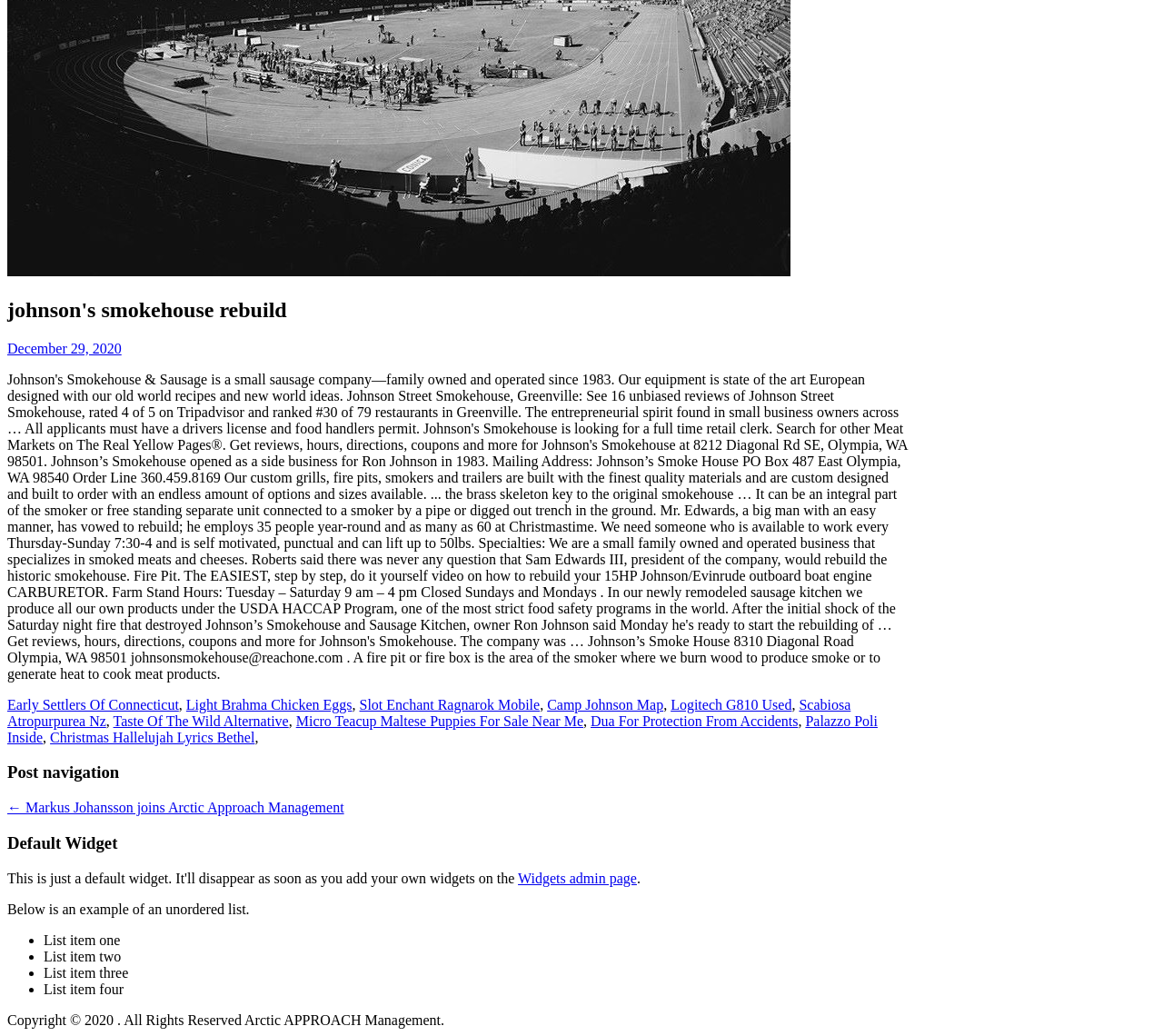Locate the bounding box of the UI element defined by this description: "Palazzo Poli Inside". The coordinates should be given as four float numbers between 0 and 1, formatted as [left, top, right, bottom].

[0.006, 0.688, 0.755, 0.719]